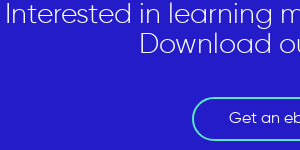Explain what is happening in the image with as much detail as possible.

The image features a vibrant blue background with bold, inviting text that reads, "Interested in learning more about the benefits of a localization platform?" Below this question, there is a call-to-action encouraging viewers to engage further with a prompt: "Download our ebook or speak with our team today." A visually appealing button, framed with a subtle green outline, invites users to "Get an ebook." This design aims to capture attention and encourage users to explore the advantages of localization solutions.